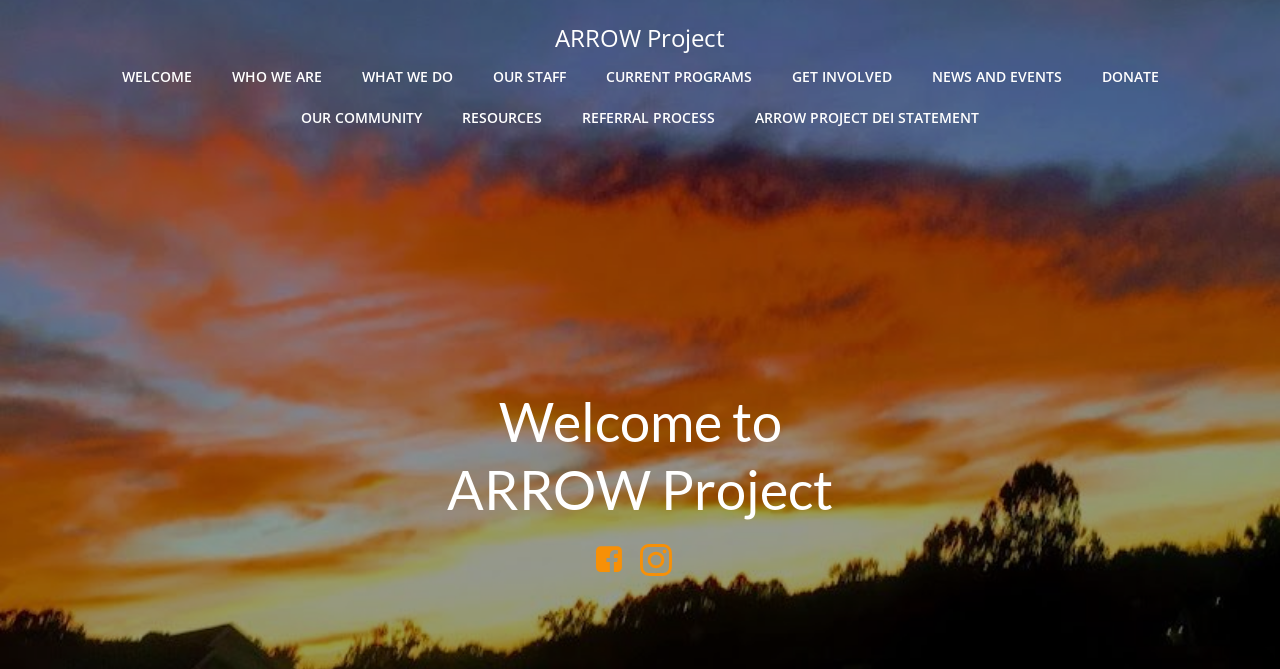Please provide the bounding box coordinates for the element that needs to be clicked to perform the following instruction: "View WHO WE ARE". The coordinates should be given as four float numbers between 0 and 1, i.e., [left, top, right, bottom].

[0.181, 0.099, 0.251, 0.13]